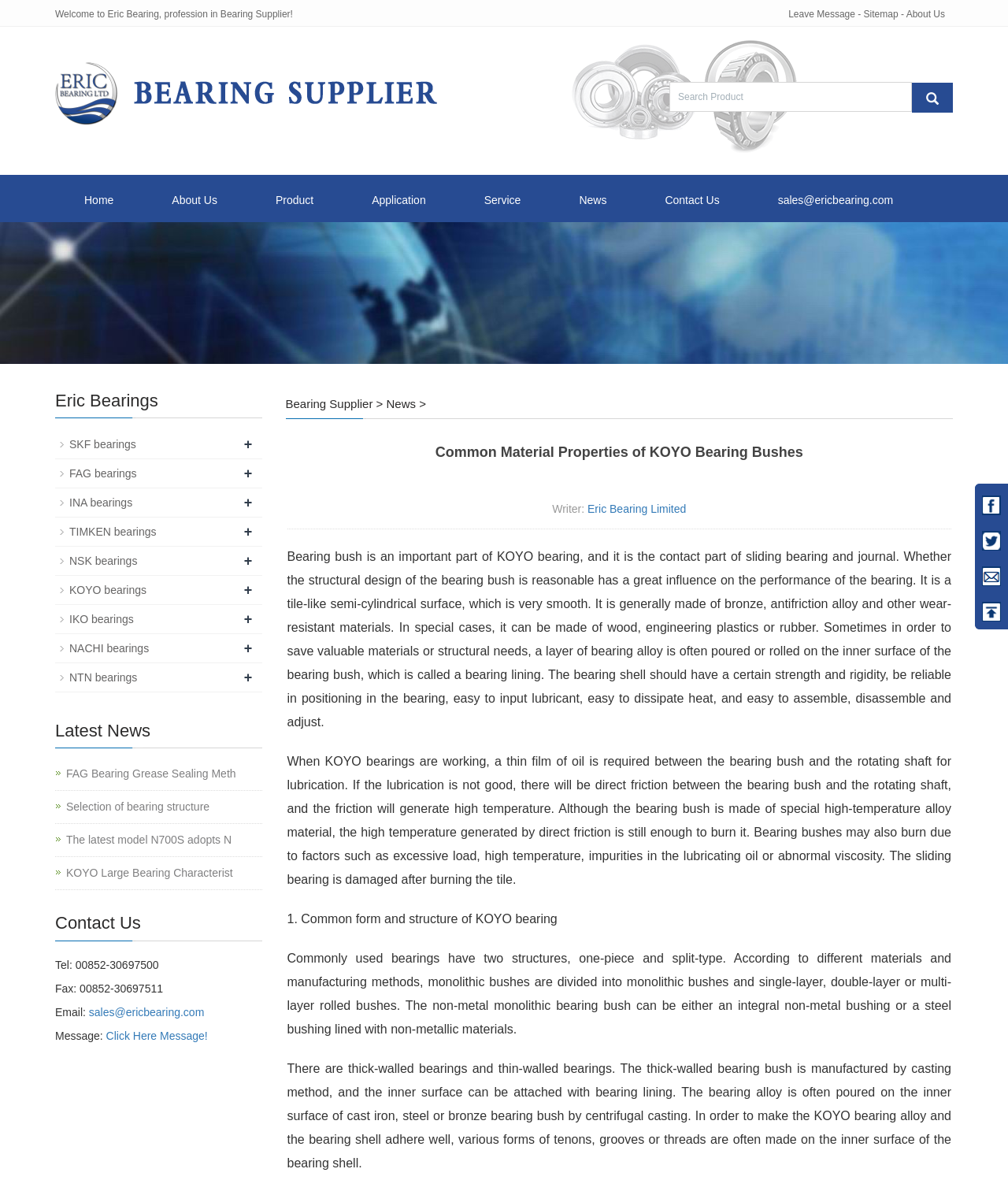Find the bounding box coordinates of the clickable area that will achieve the following instruction: "Contact us via email".

[0.088, 0.852, 0.203, 0.863]